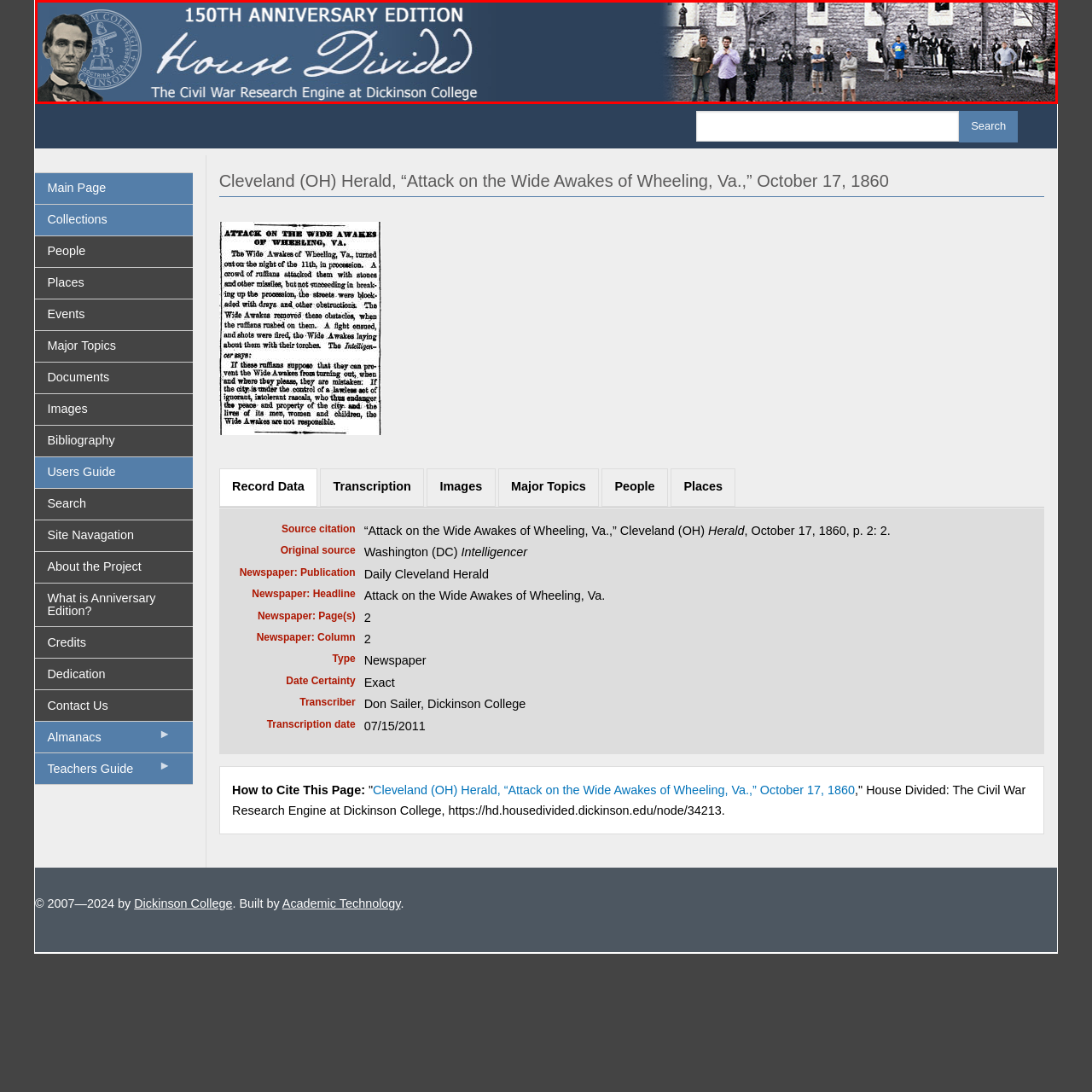What is the name of the college associated with the project?
Look at the section marked by the red bounding box and provide a single word or phrase as your answer.

Dickinson College